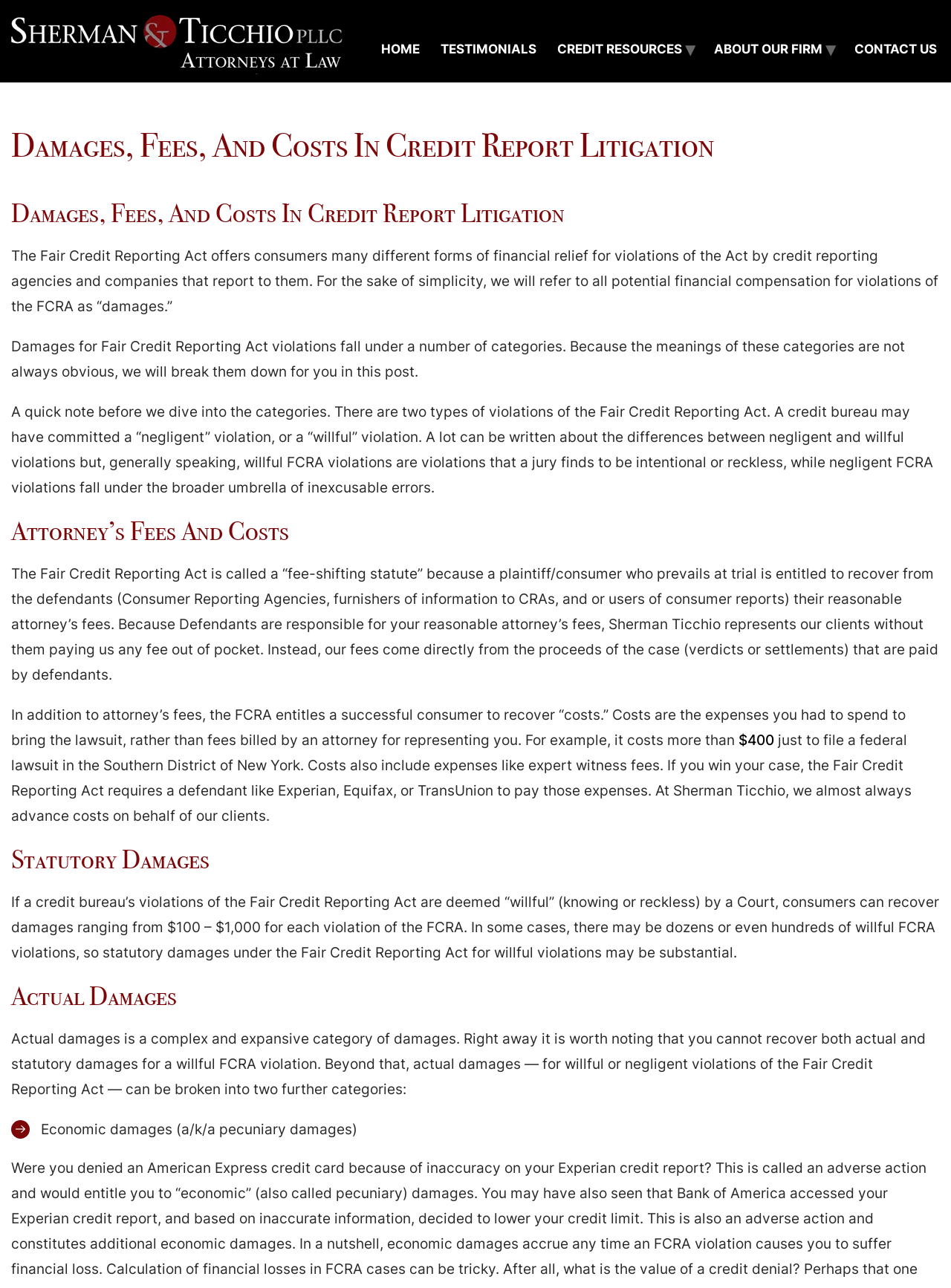What is the name of the law firm?
Answer the question with a single word or phrase derived from the image.

Sherman & Ticchio